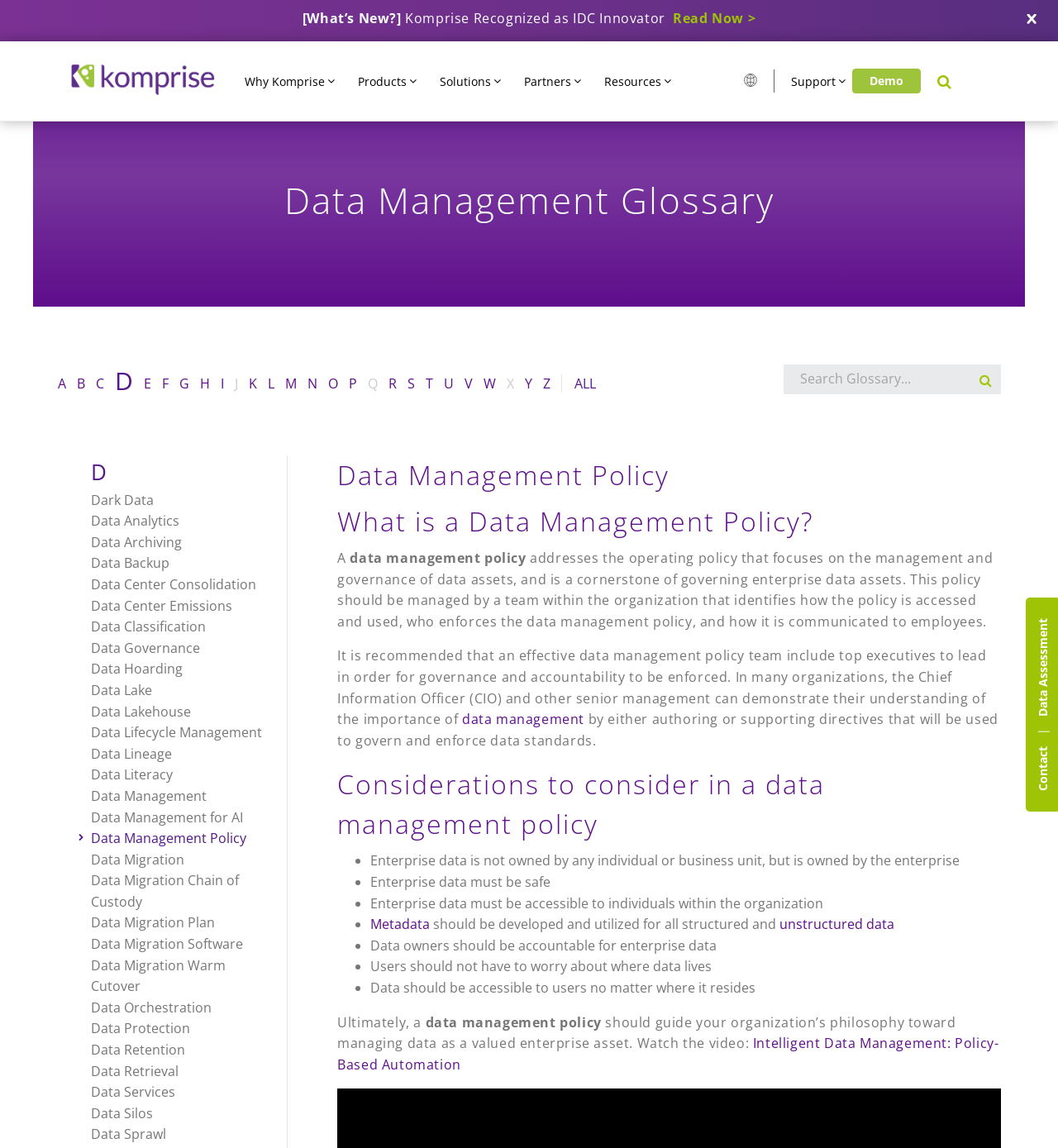Respond to the question below with a single word or phrase:
What is the main topic of this webpage?

Data Management Policy